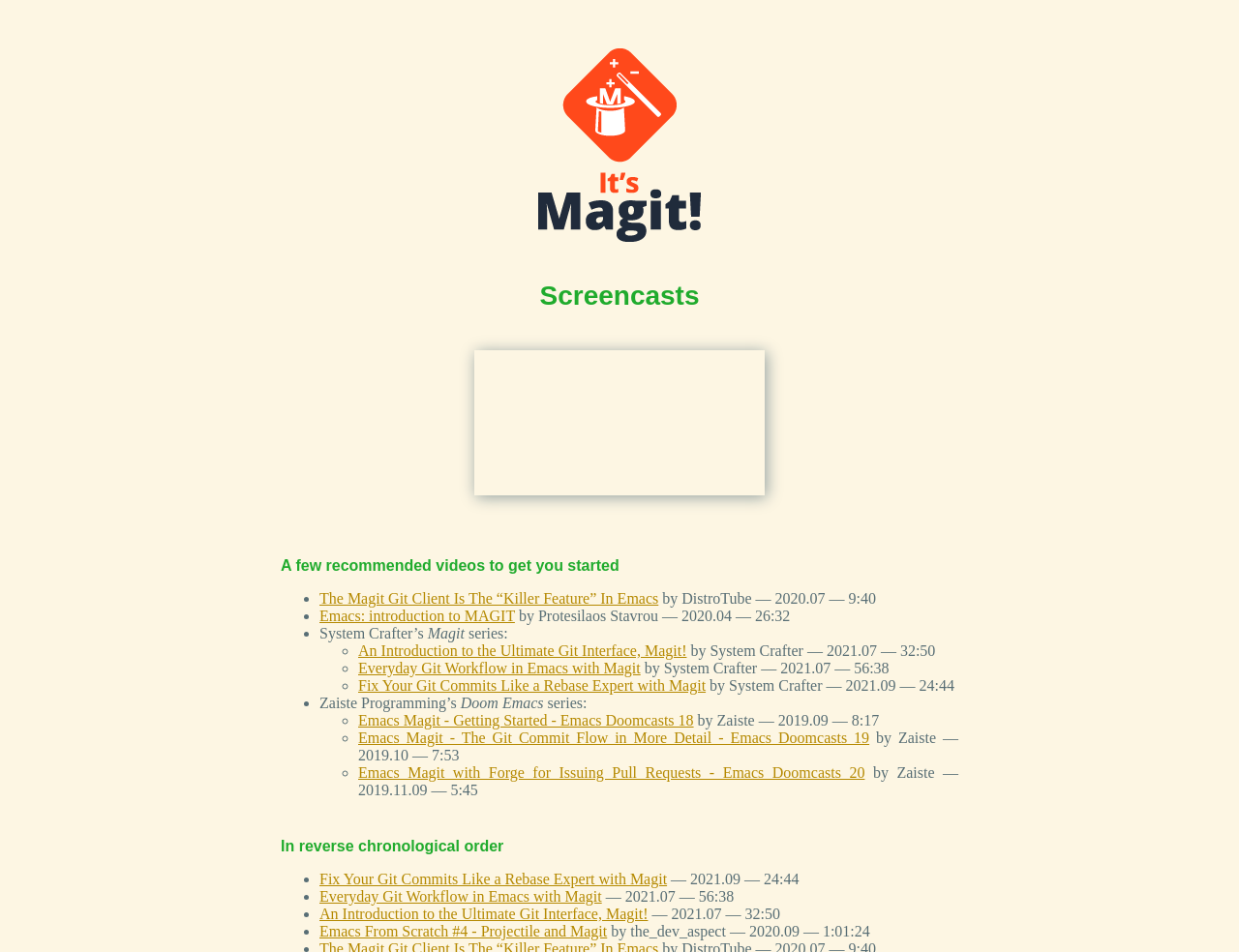Kindly determine the bounding box coordinates for the area that needs to be clicked to execute this instruction: "watch The Magit Git Client Is The “Killer Feature” In Emacs video".

[0.258, 0.62, 0.531, 0.637]